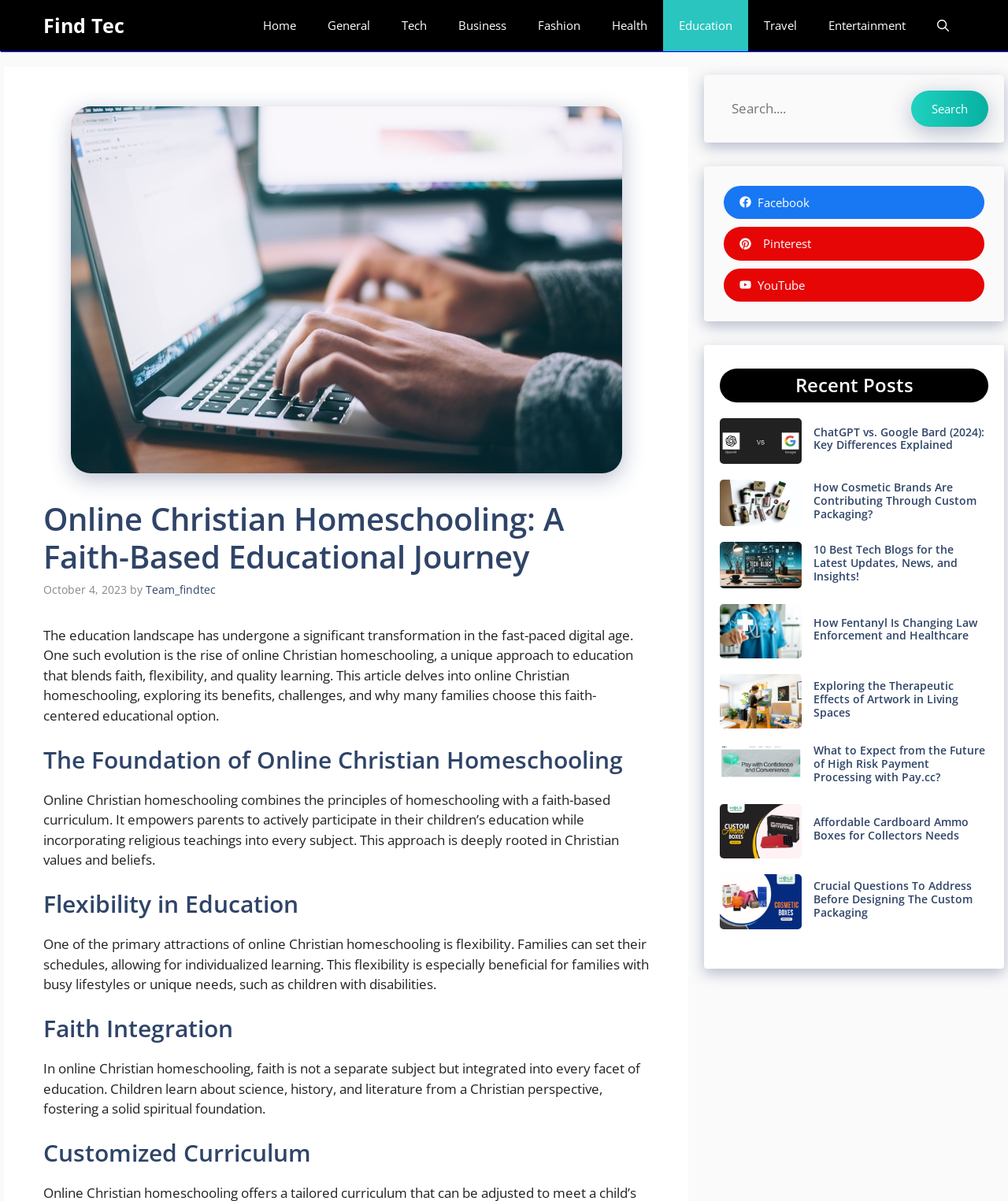What is integrated into every facet of education in online Christian homeschooling?
Look at the screenshot and provide an in-depth answer.

As mentioned in the webpage, in online Christian homeschooling, faith is not a separate subject but integrated into every facet of education, fostering a solid spiritual foundation for children.